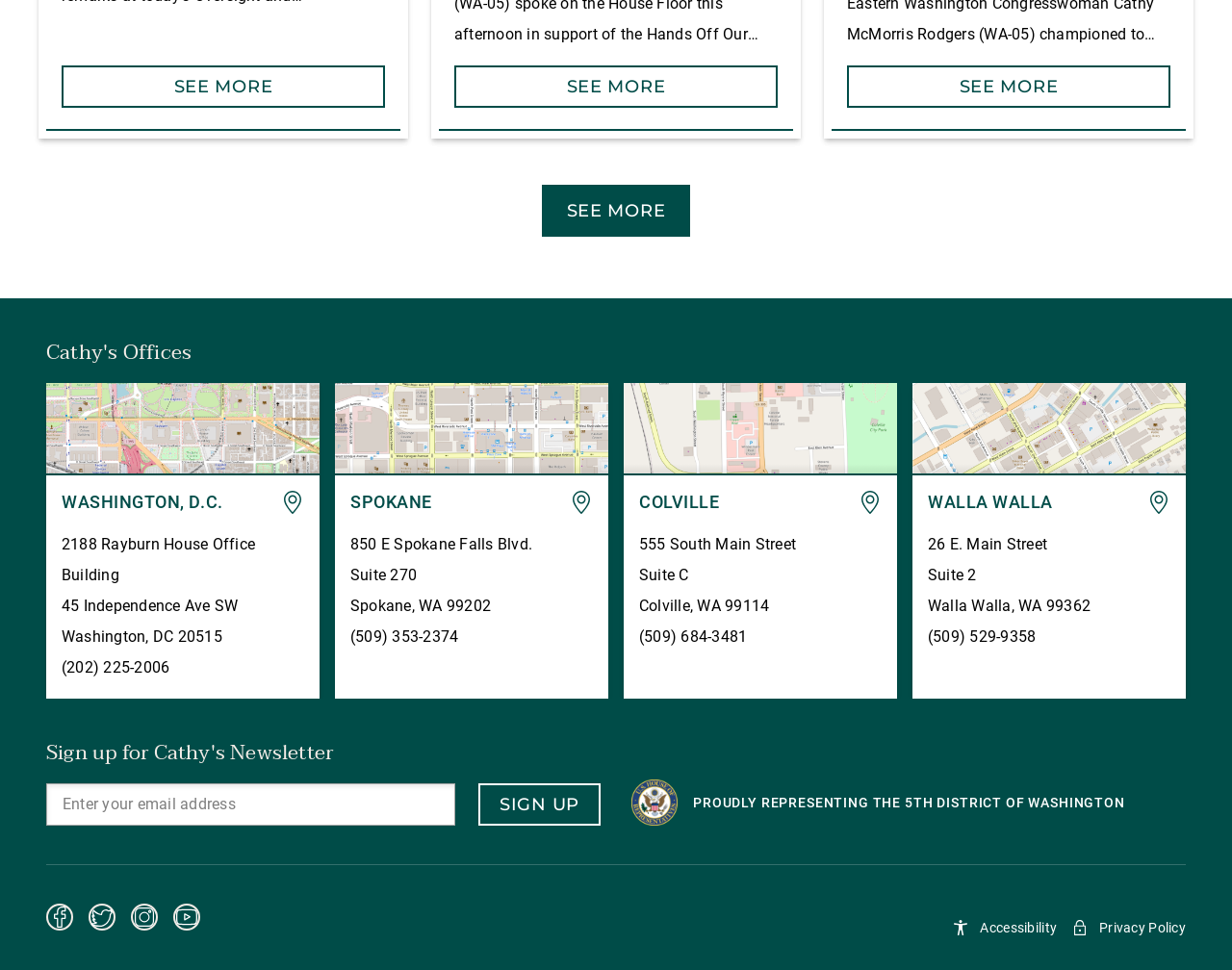Ascertain the bounding box coordinates for the UI element detailed here: "name="email" placeholder="Enter your email address"". The coordinates should be provided as [left, top, right, bottom] with each value being a float between 0 and 1.

[0.051, 0.813, 0.356, 0.845]